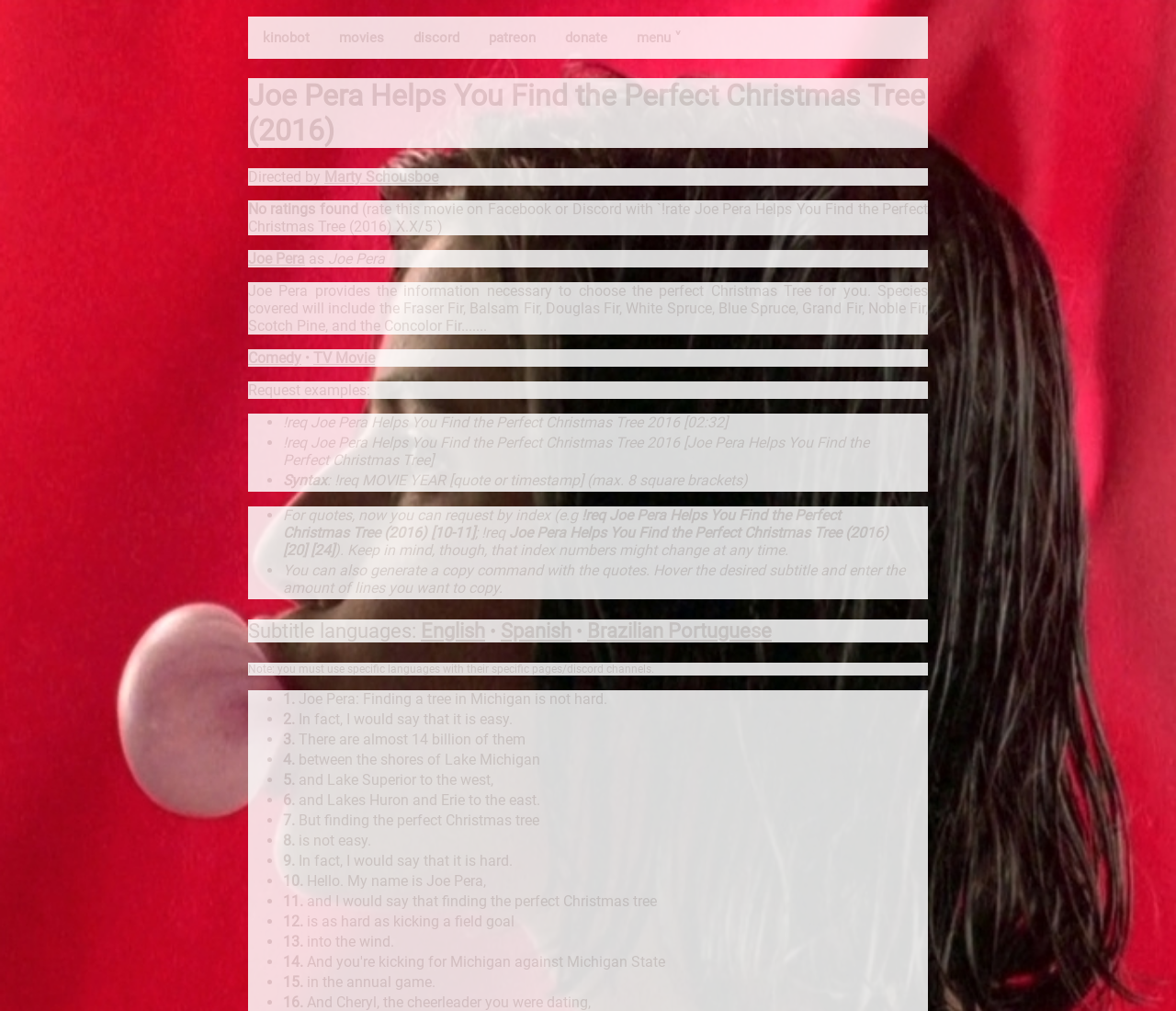Refer to the image and provide a thorough answer to this question:
What are the genres of the movie?

The genres of the movie can be found in the section below the title, which are 'Comedy' and 'TV Movie'.